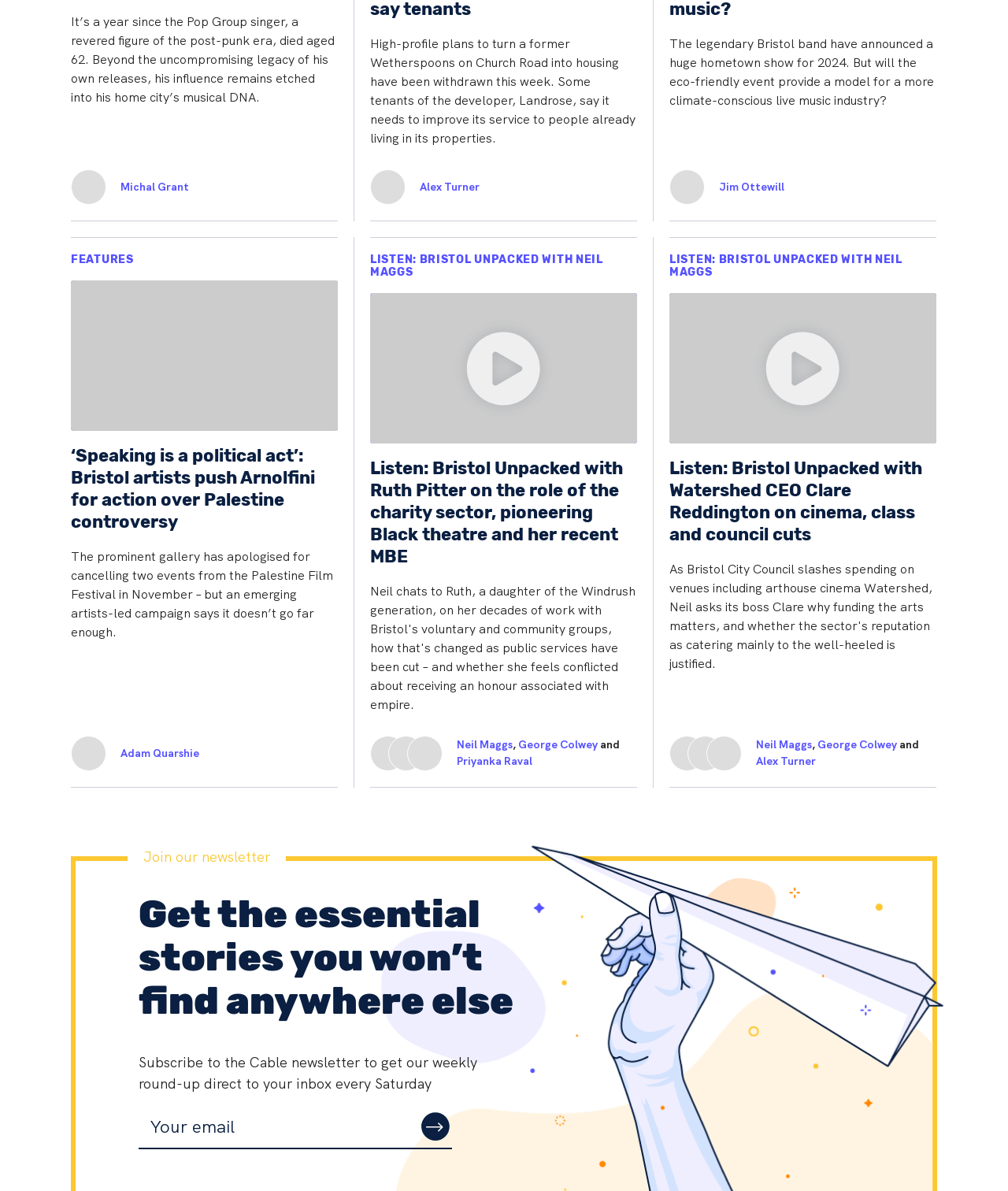How many links are there in the webpage?
Answer with a single word or phrase by referring to the visual content.

Multiple